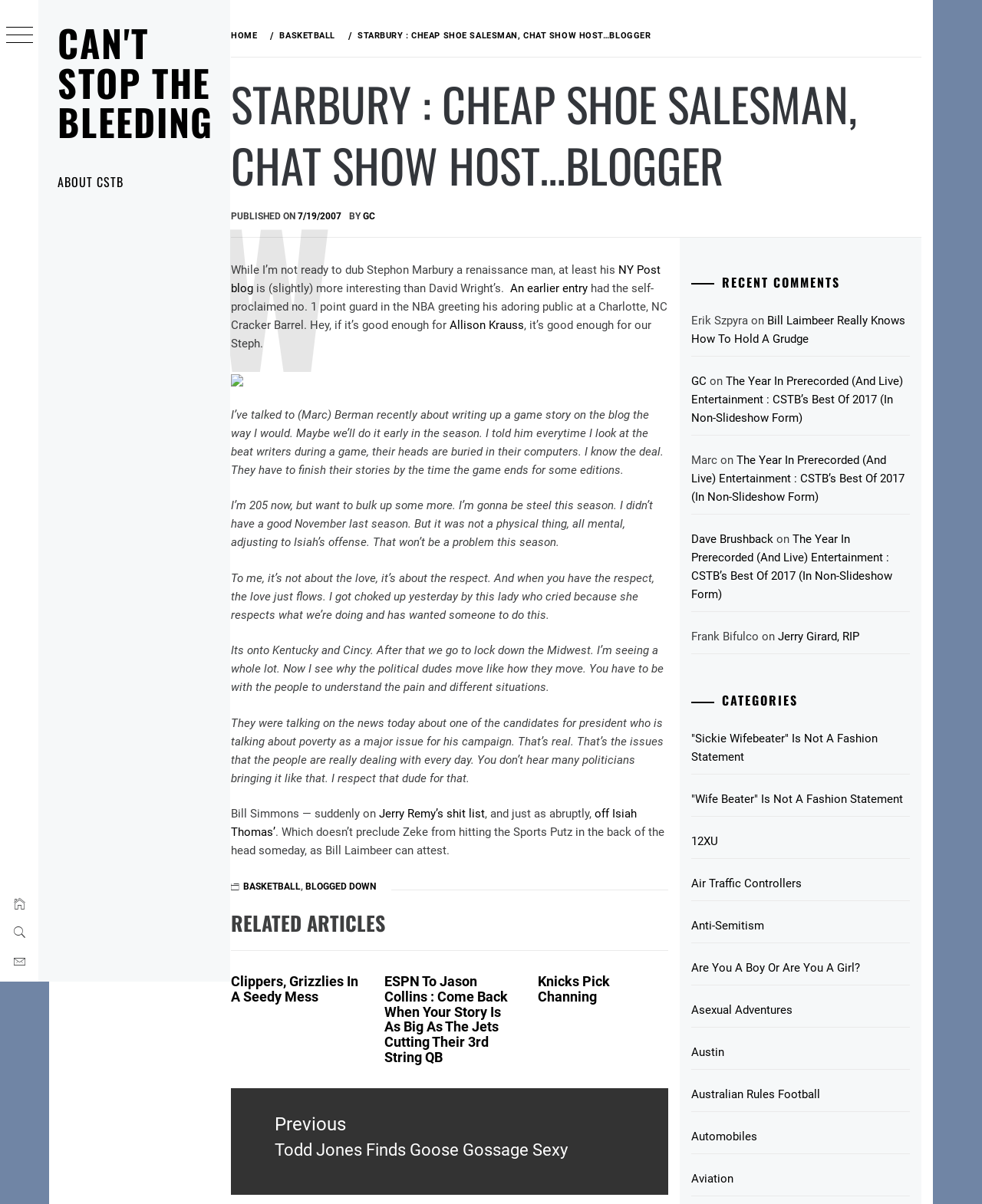Highlight the bounding box coordinates of the region I should click on to meet the following instruction: "View the 'RELATED ARTICLES'".

[0.296, 0.789, 0.702, 0.82]